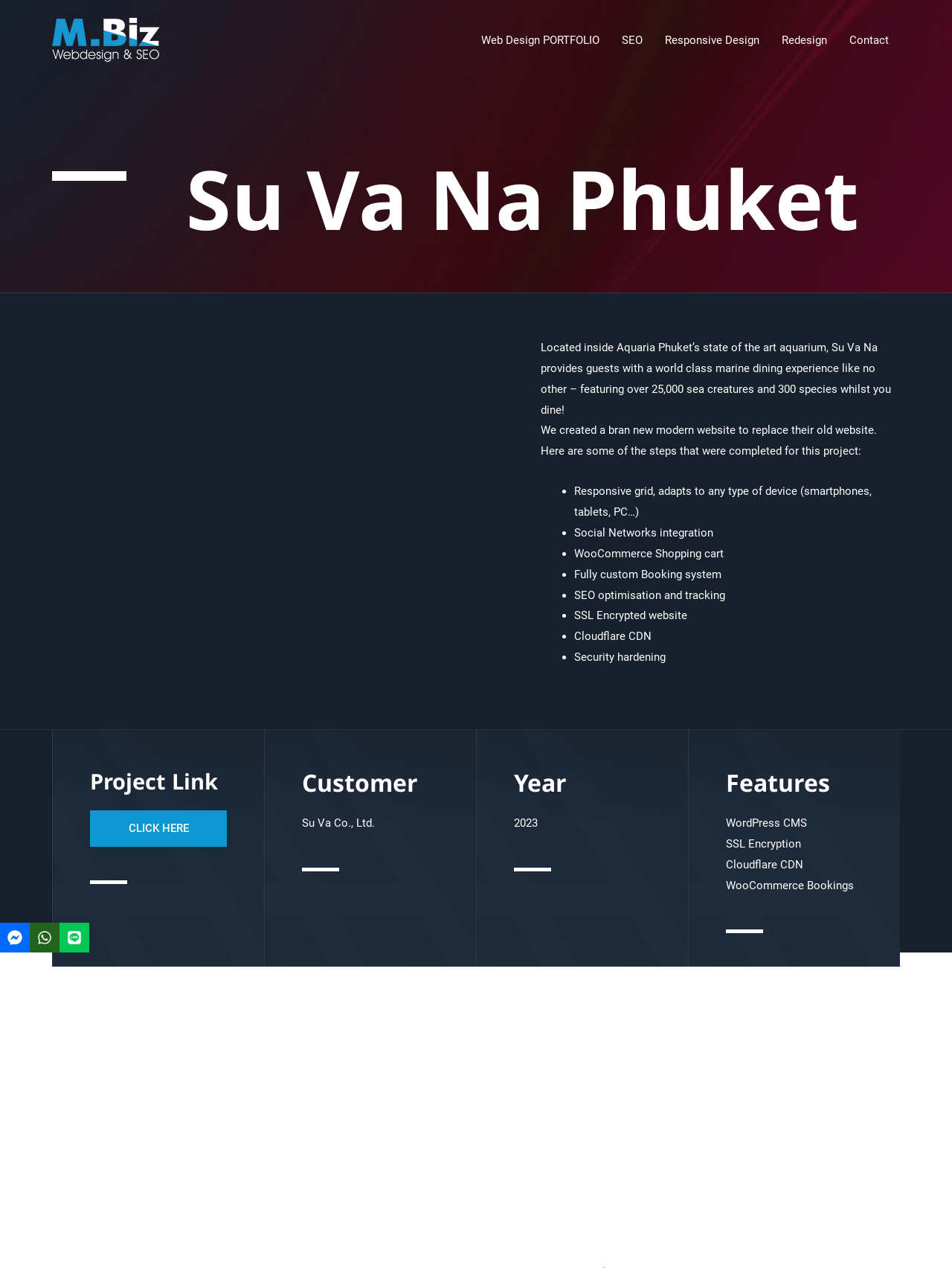What is the year of the project?
Answer the question with a single word or phrase by looking at the picture.

2023